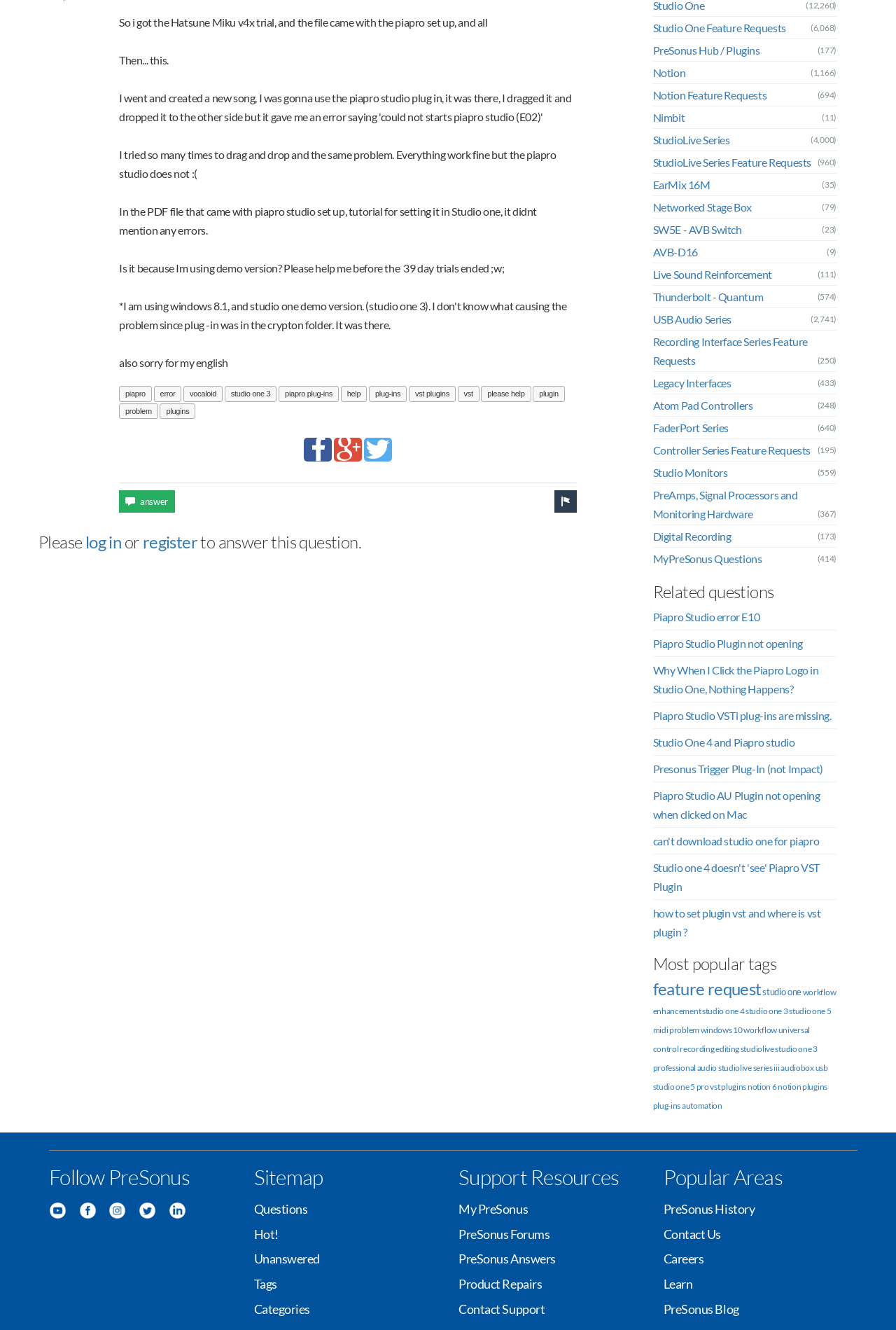Identify the bounding box for the given UI element using the description provided. Coordinates should be in the format (top-left x, top-left y, bottom-right x, bottom-right y) and must be between 0 and 1. Here is the description: Presonus Trigger Plug-In (not Impact)

[0.729, 0.568, 0.934, 0.588]